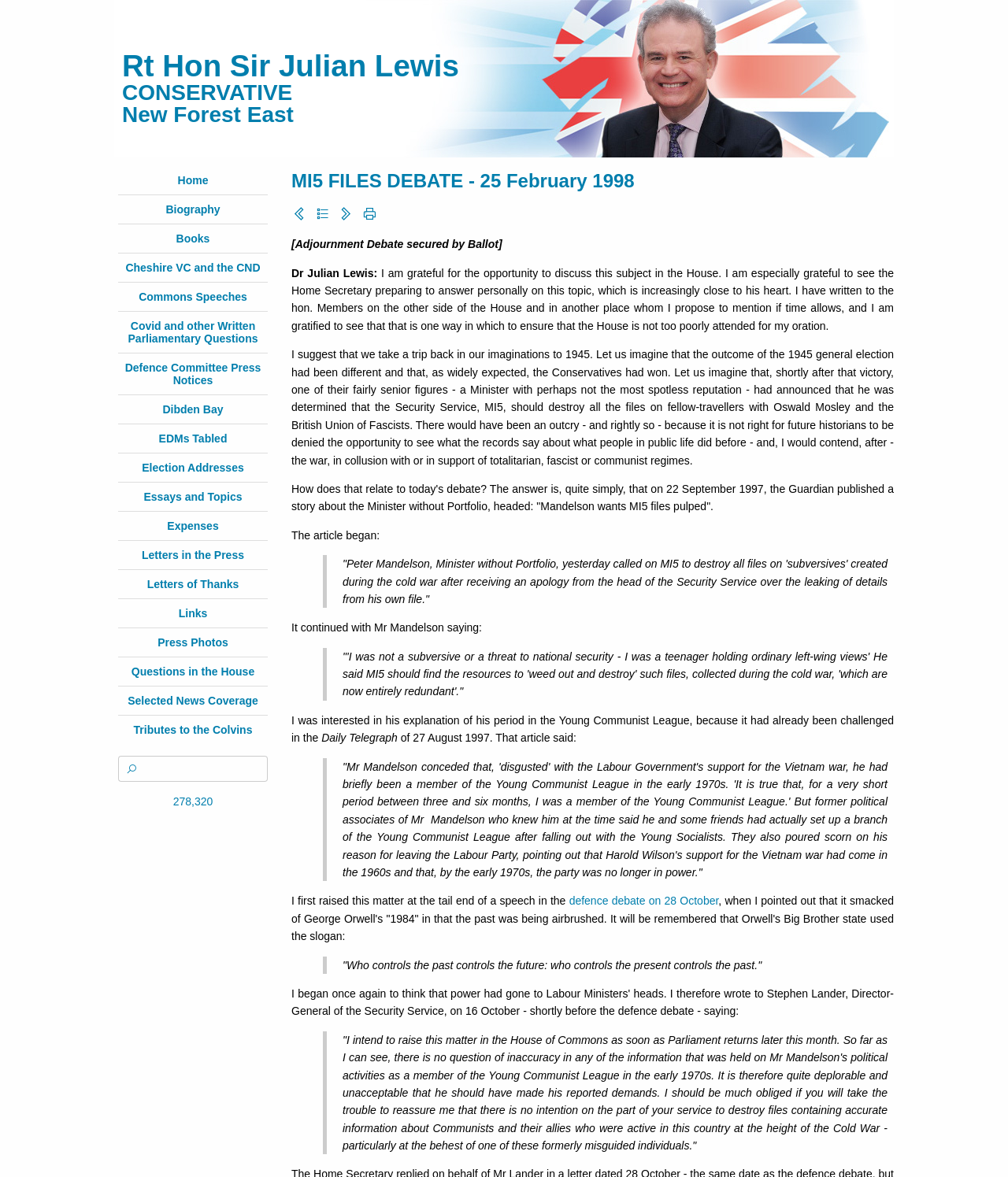Please determine the bounding box coordinates for the element that should be clicked to follow these instructions: "Click the link to Defence Committee Press Notices".

[0.124, 0.307, 0.259, 0.328]